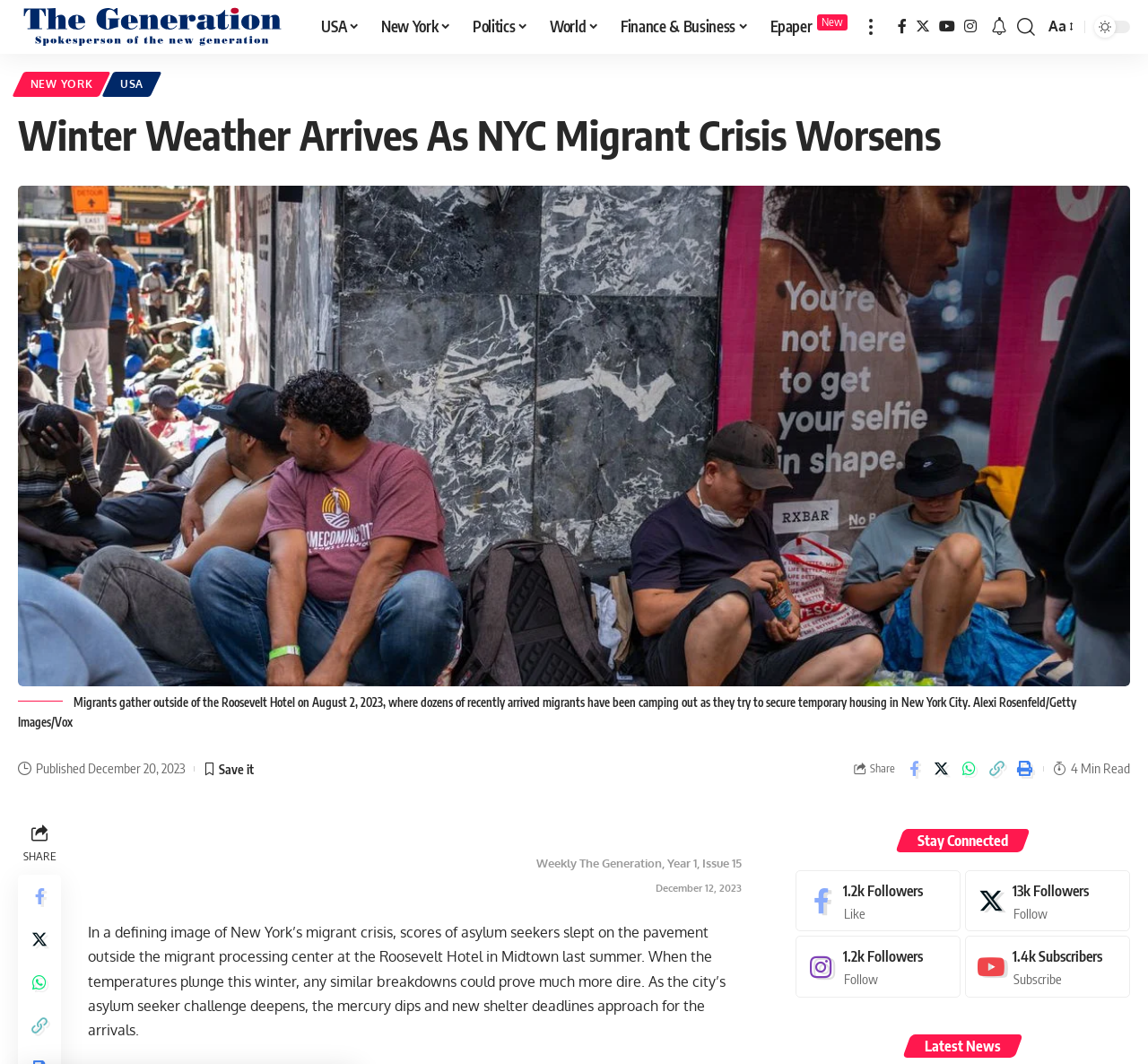Provide a single word or phrase to answer the given question: 
How many followers does the publication have on Facebook?

1.2k